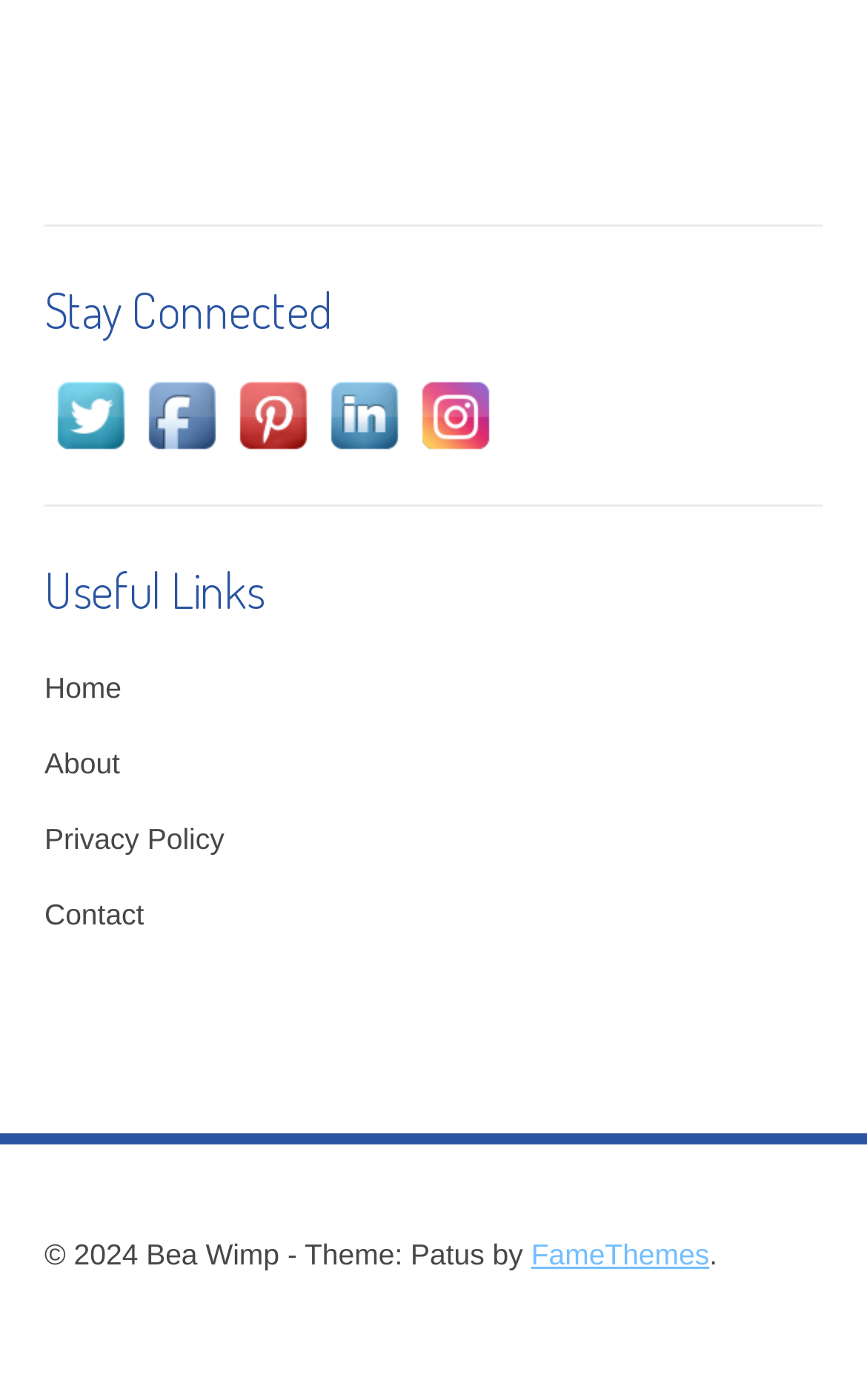Who is the author of the website?
Answer briefly with a single word or phrase based on the image.

Bea Wimp